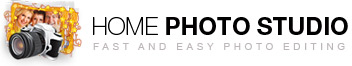What is emphasized by the logo's design?
Look at the webpage screenshot and answer the question with a detailed explanation.

The caption states that the logo integrates a camera graphic alongside vibrant graphic elements, emphasizing the software's creative capabilities, which suggests that the design of the logo is meant to highlight the software's ability to facilitate creative photo editing.